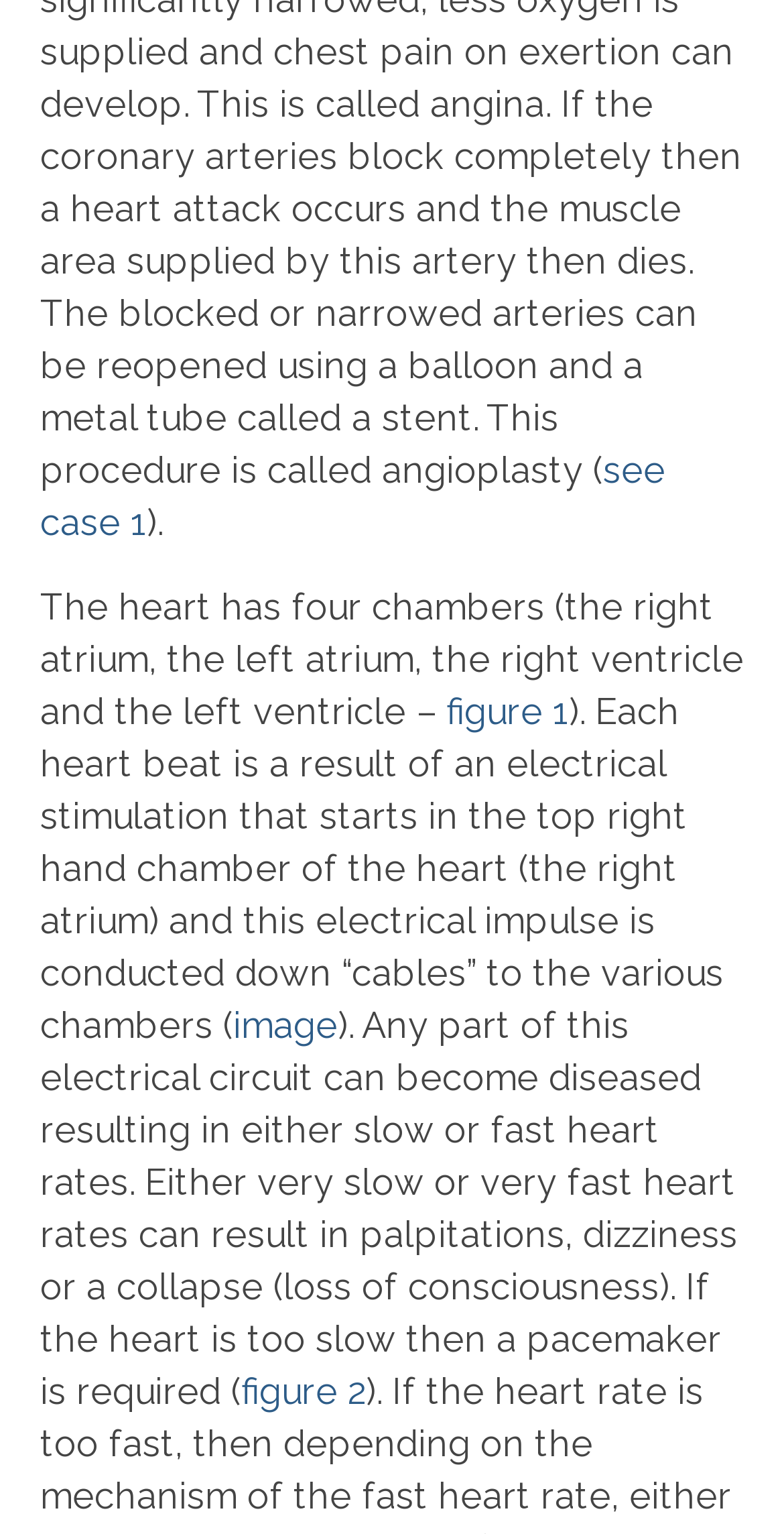Please use the details from the image to answer the following question comprehensively:
What is the starting point of the electrical stimulation in the heart?

The text states that 'each heart beat is a result of an electrical stimulation that starts in the top right hand chamber of the heart (the right atrium)...'.